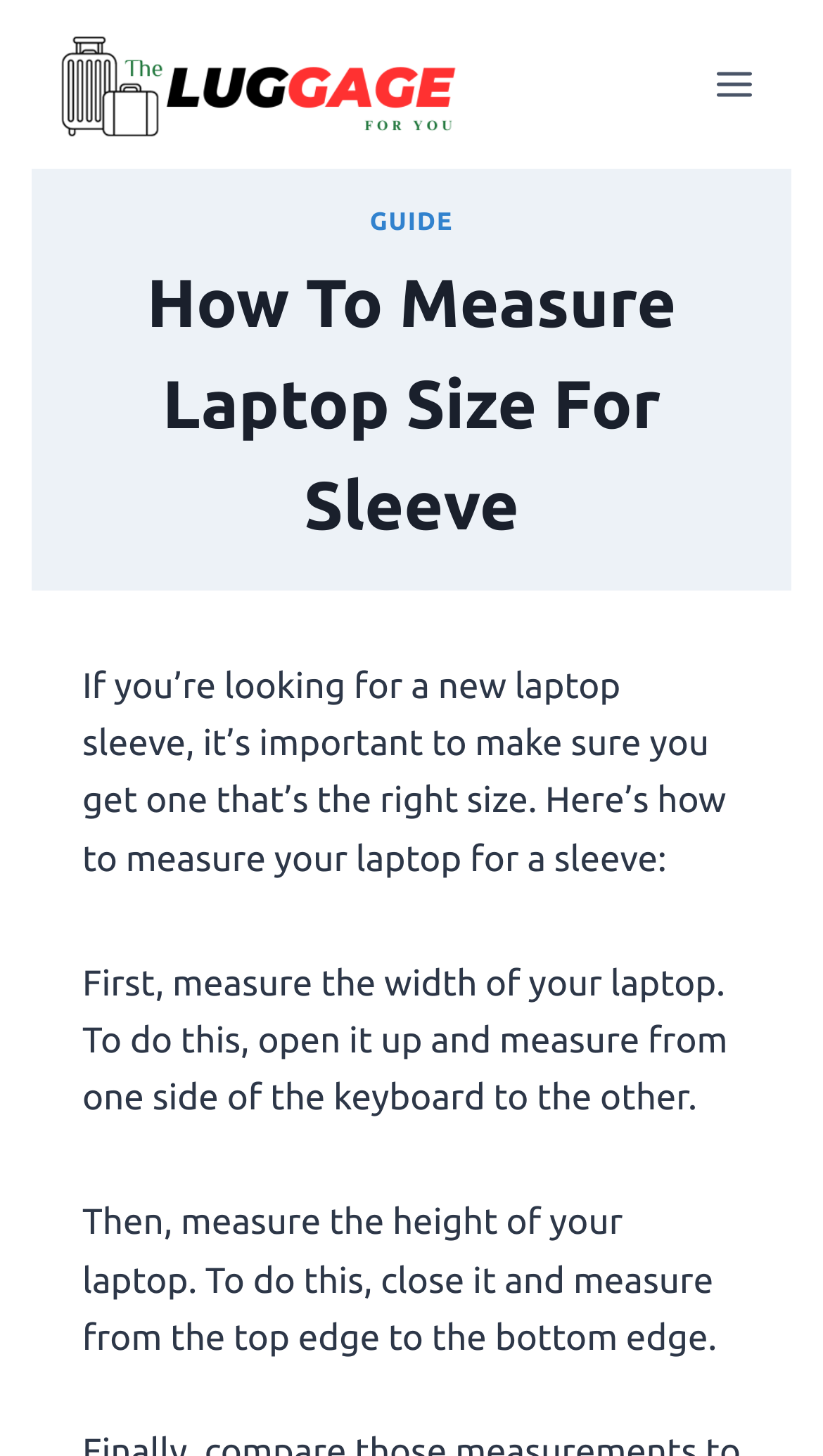What is the purpose of measuring laptop size?
Based on the screenshot, provide a one-word or short-phrase response.

To get a sleeve that fits